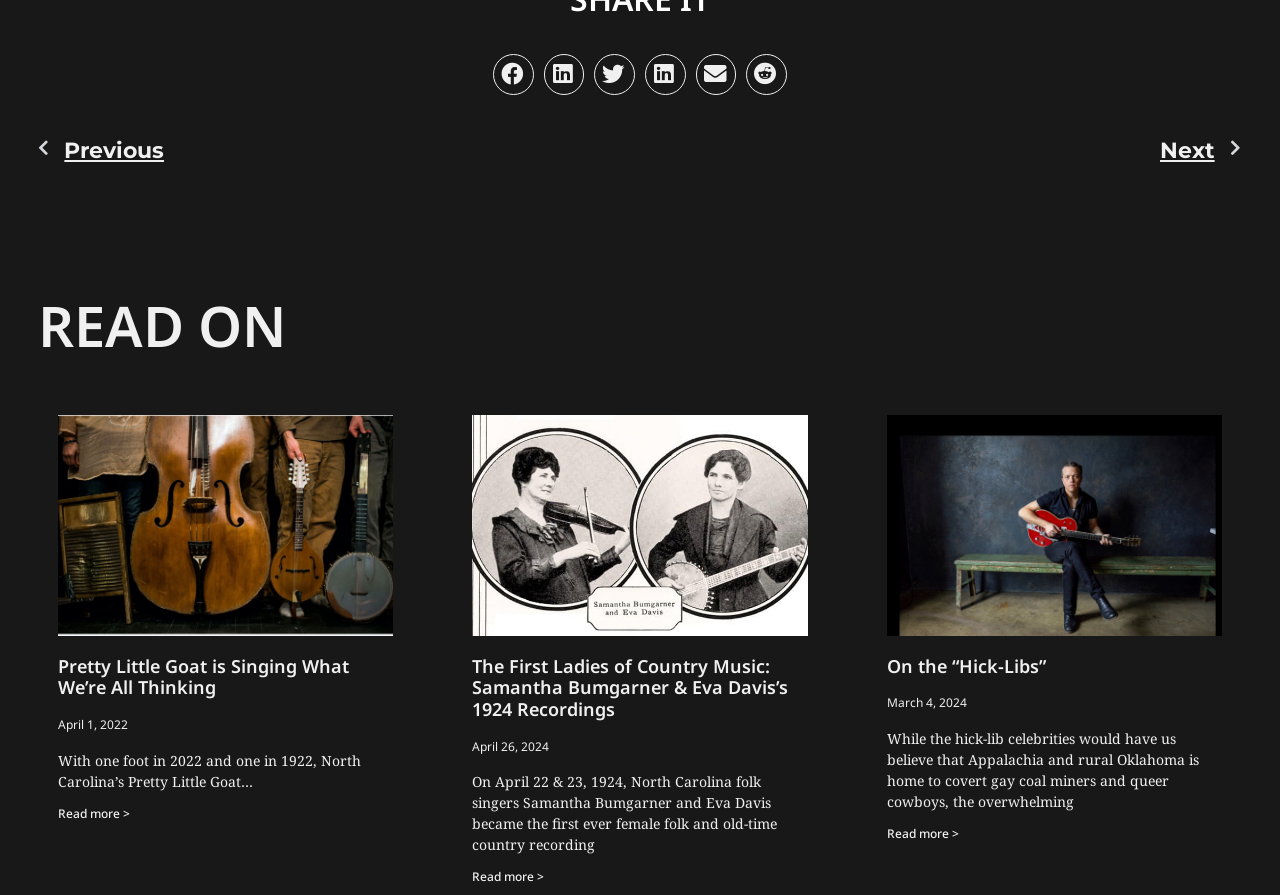Provide a one-word or brief phrase answer to the question:
How many social media sharing buttons are there?

6